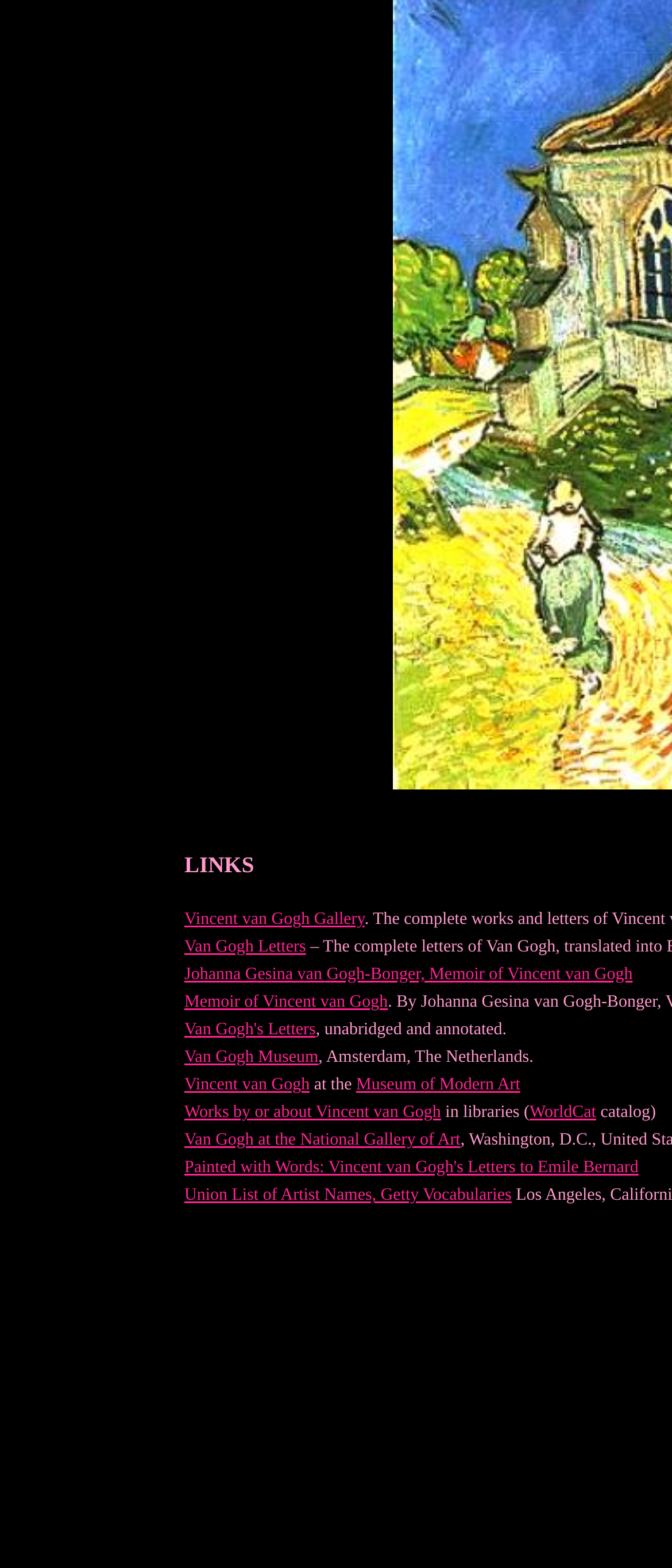What is the name of the gallery that has a collection of Van Gogh's works?
Observe the image and answer the question with a one-word or short phrase response.

National Gallery of Art